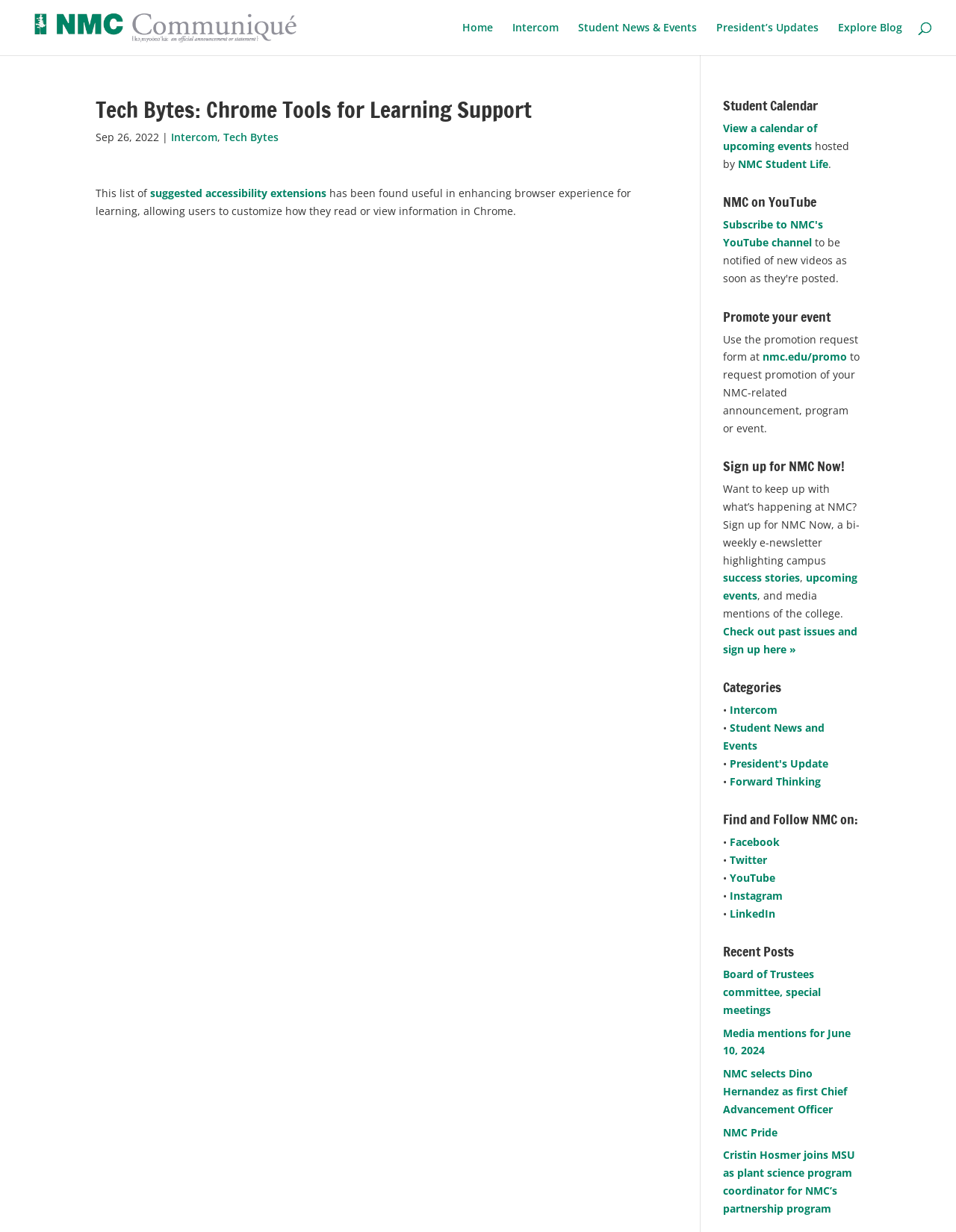What is the name of the college?
From the image, respond with a single word or phrase.

NMC